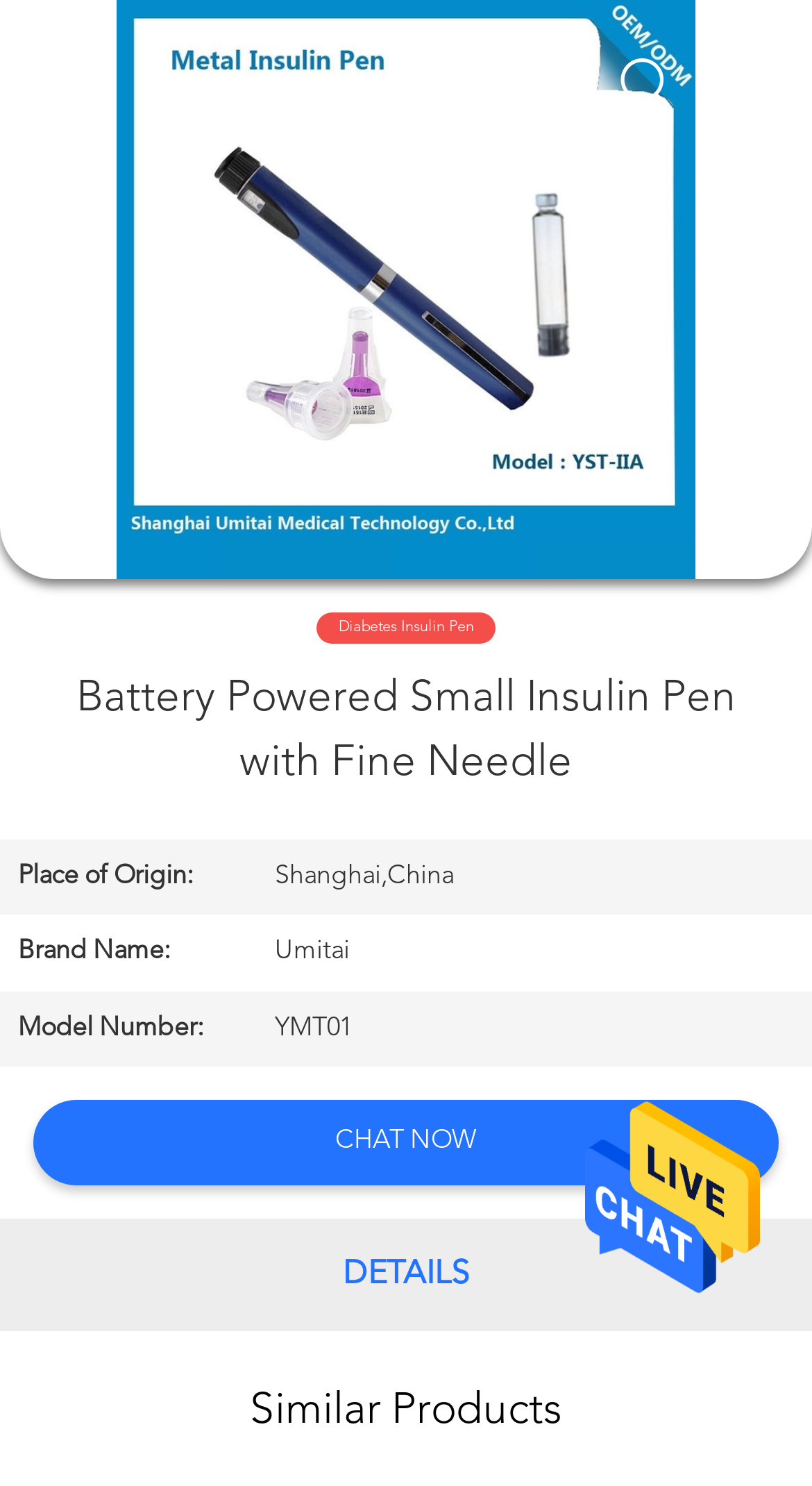What is the model number of the insulin pen?
Using the visual information, reply with a single word or short phrase.

YMT01